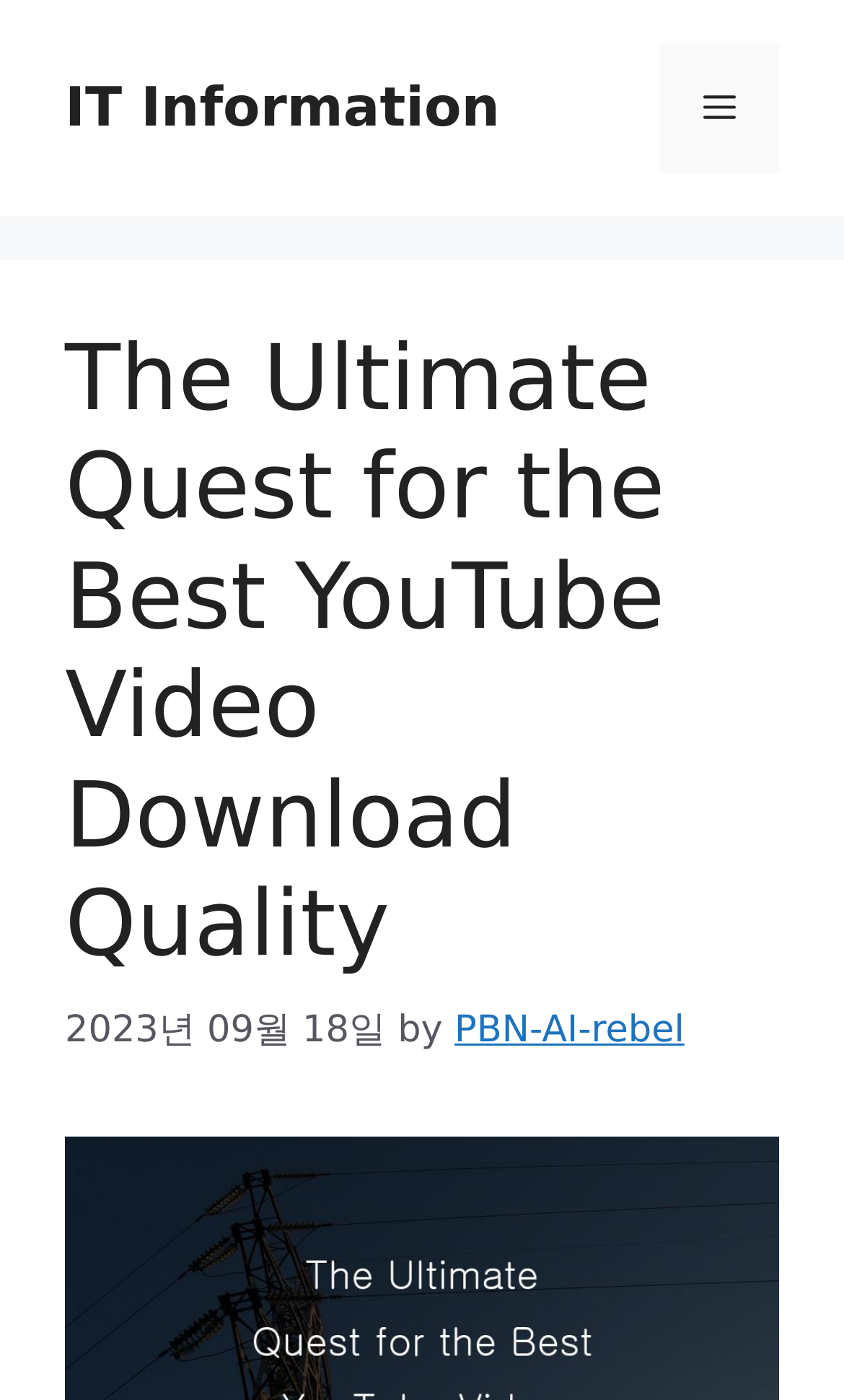What type of content is the website about?
Refer to the image and respond with a one-word or short-phrase answer.

YouTube Video Download Quality